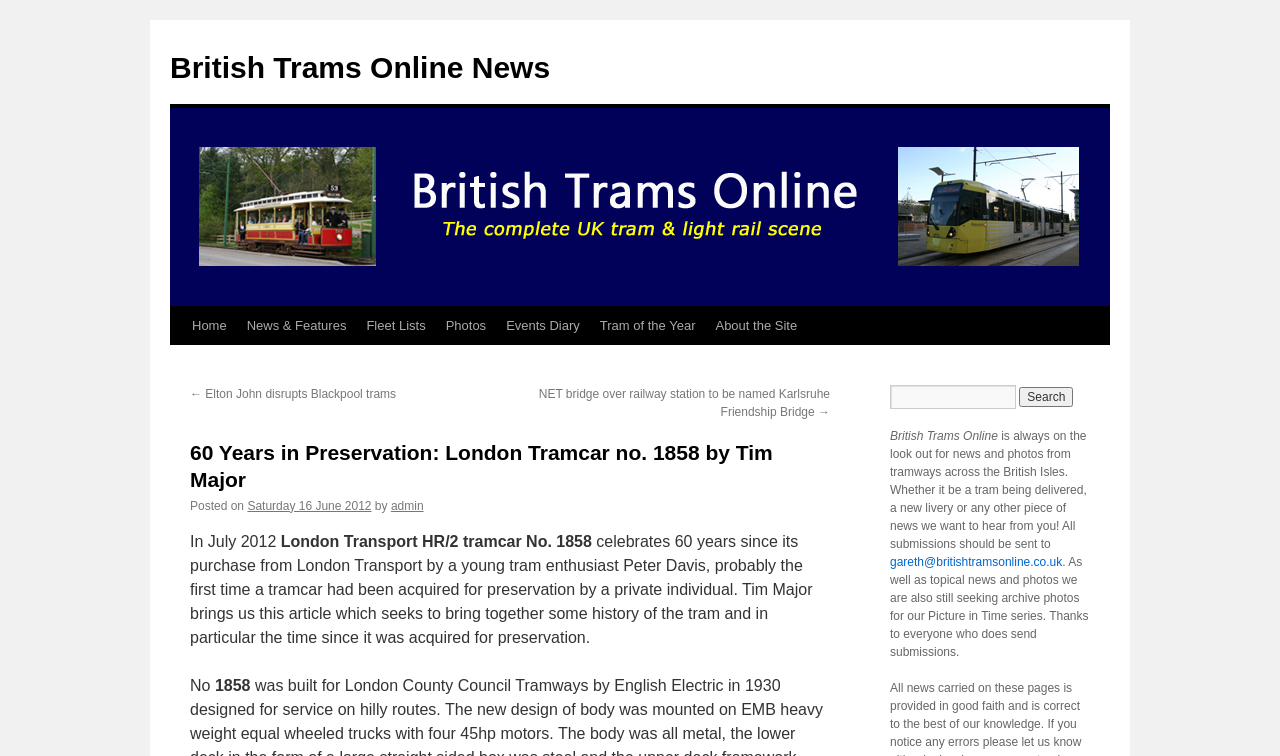Using the element description Saturday 16 June 2012, predict the bounding box coordinates for the UI element. Provide the coordinates in (top-left x, top-left y, bottom-right x, bottom-right y) format with values ranging from 0 to 1.

[0.193, 0.66, 0.29, 0.678]